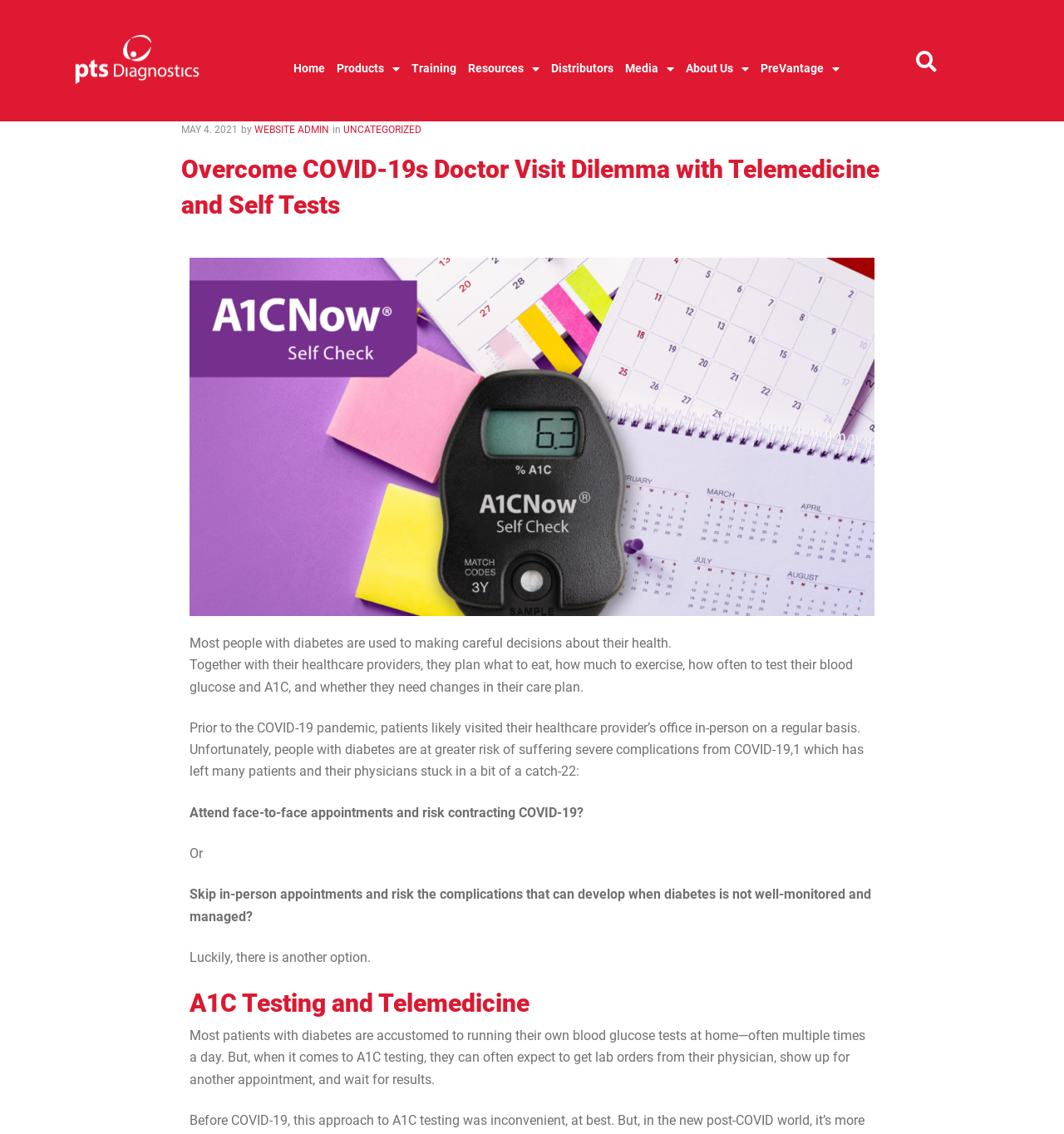What is A1C testing used for?
Refer to the image and respond with a one-word or short-phrase answer.

Monitoring diabetes